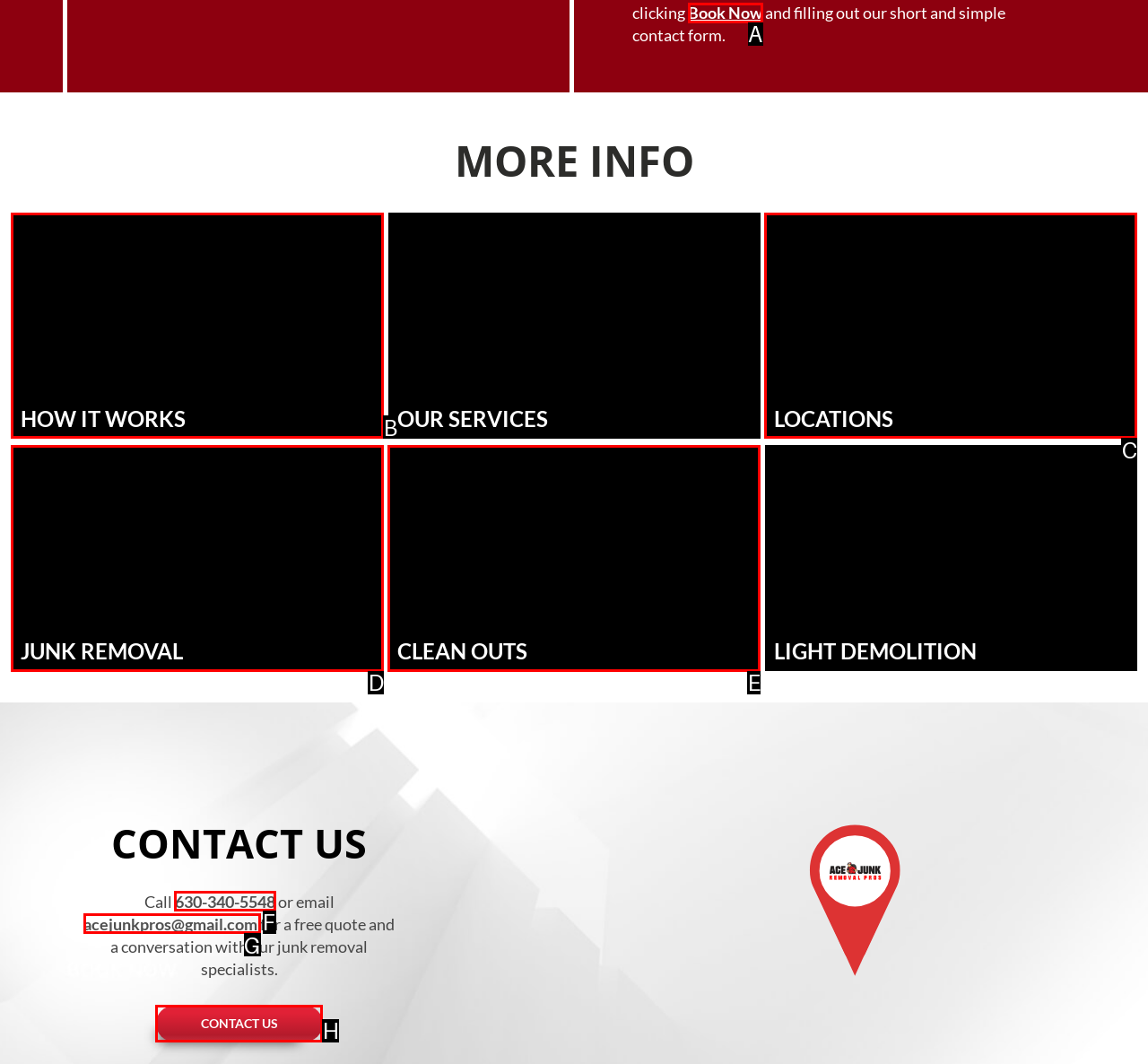Which option should be clicked to execute the task: Get a free quote by calling the phone number?
Reply with the letter of the chosen option.

F